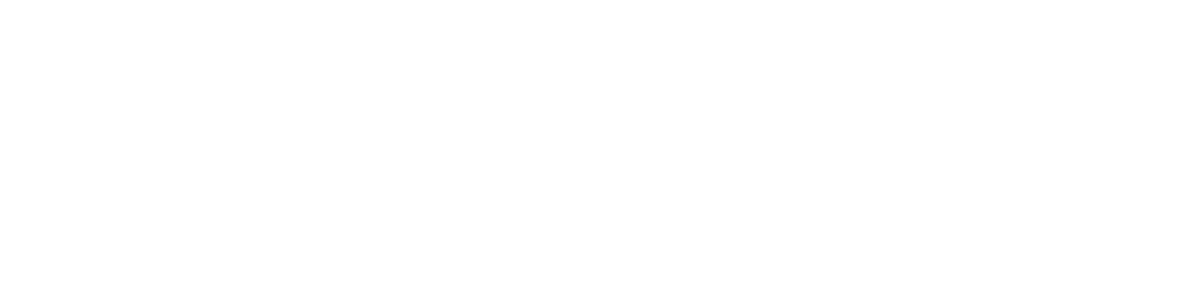What type of fabrics are the cushions made of?
Based on the screenshot, answer the question with a single word or phrase.

High-tech functional fabrics